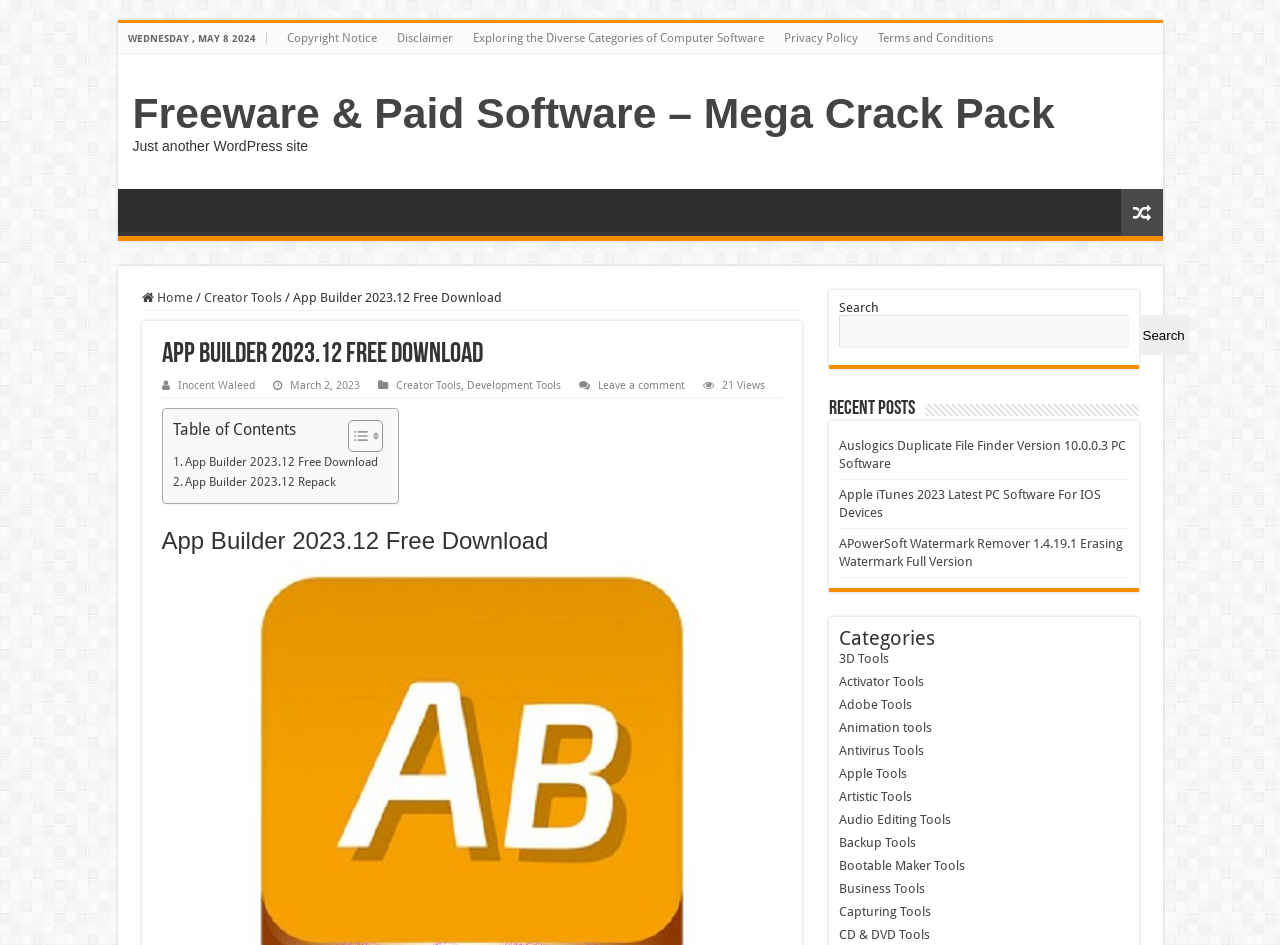Extract the primary headline from the webpage and present its text.

App Builder 2023.12 Free Download